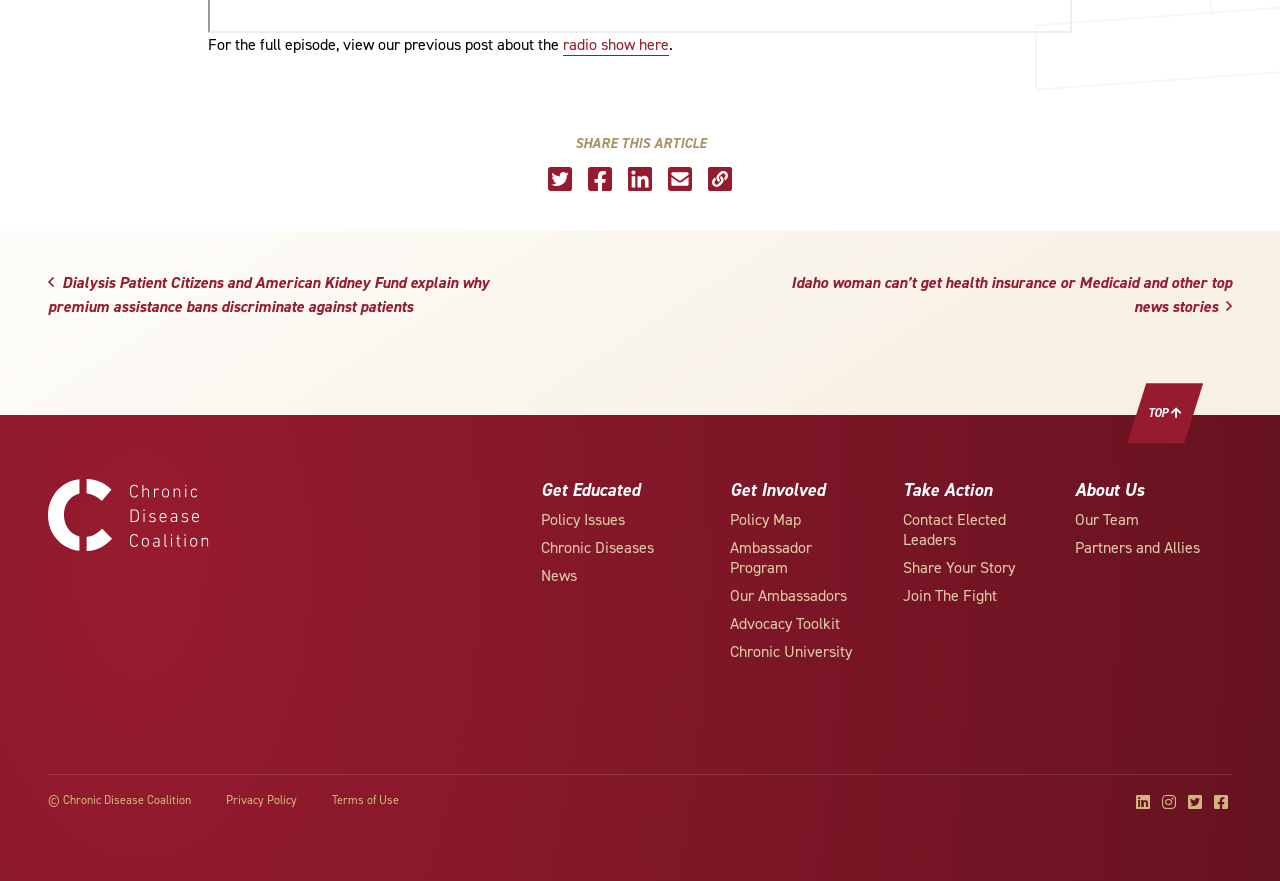Identify the bounding box coordinates of the clickable section necessary to follow the following instruction: "Click on the 'FIND OUT ABOUT DOUBLE GLAZING OCKHAM' link". The coordinates should be presented as four float numbers from 0 to 1, i.e., [left, top, right, bottom].

None